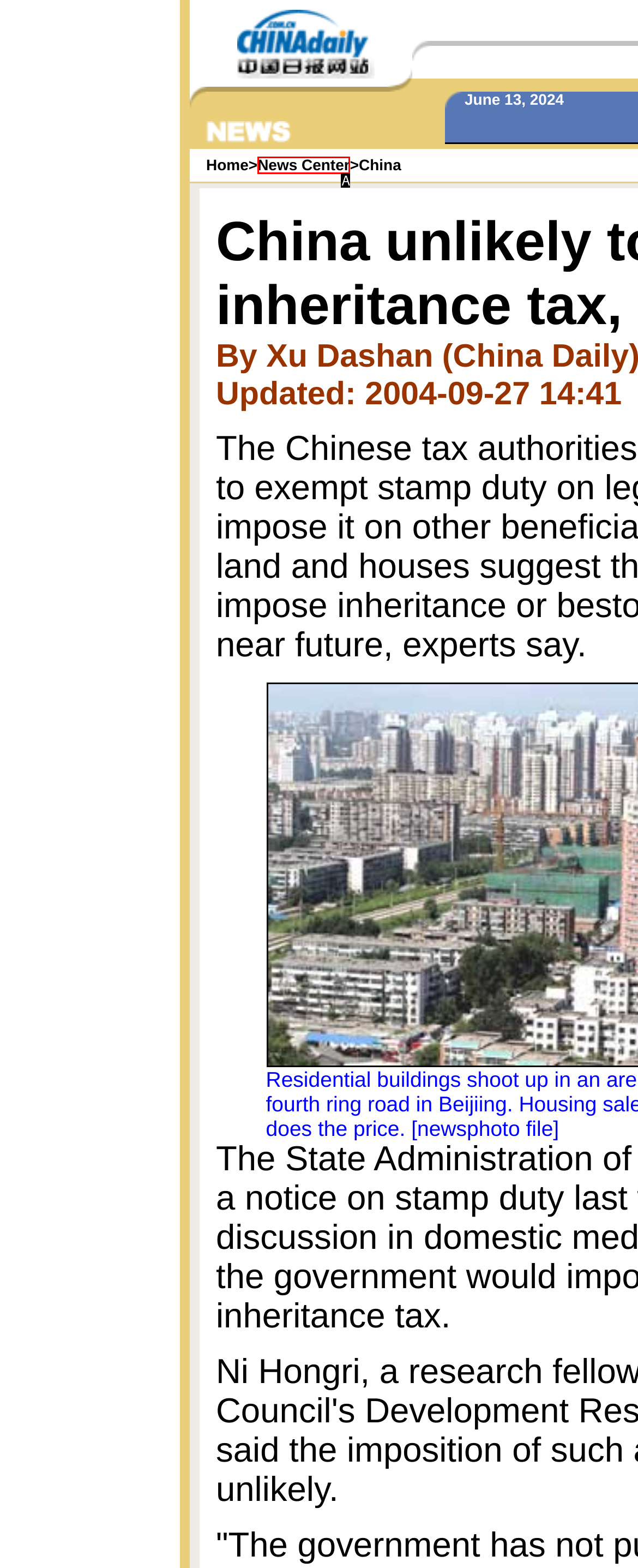From the given choices, identify the element that matches: News Center
Answer with the letter of the selected option.

A